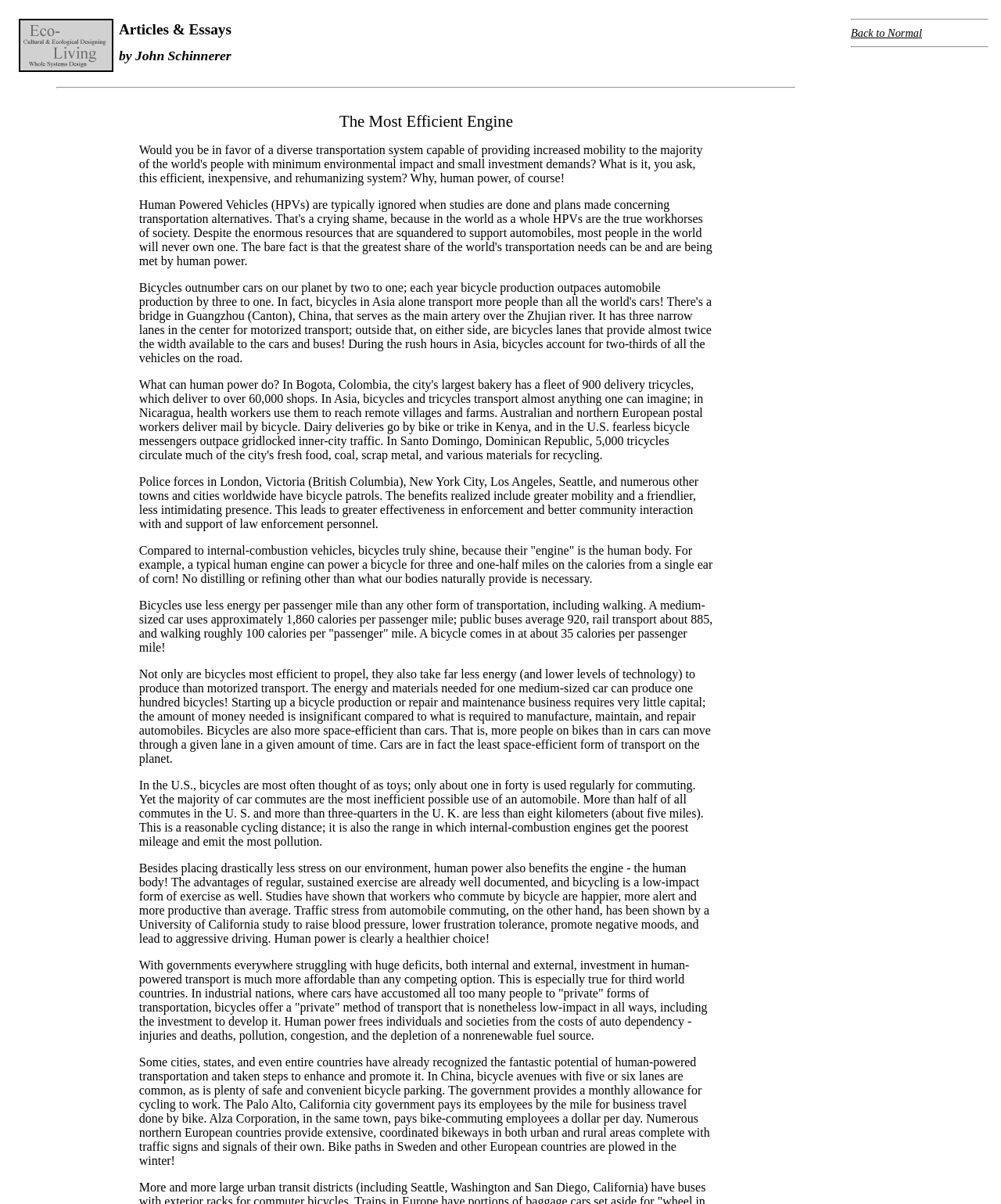Answer the question using only one word or a concise phrase: What is the name of the author?

John Schinnerer